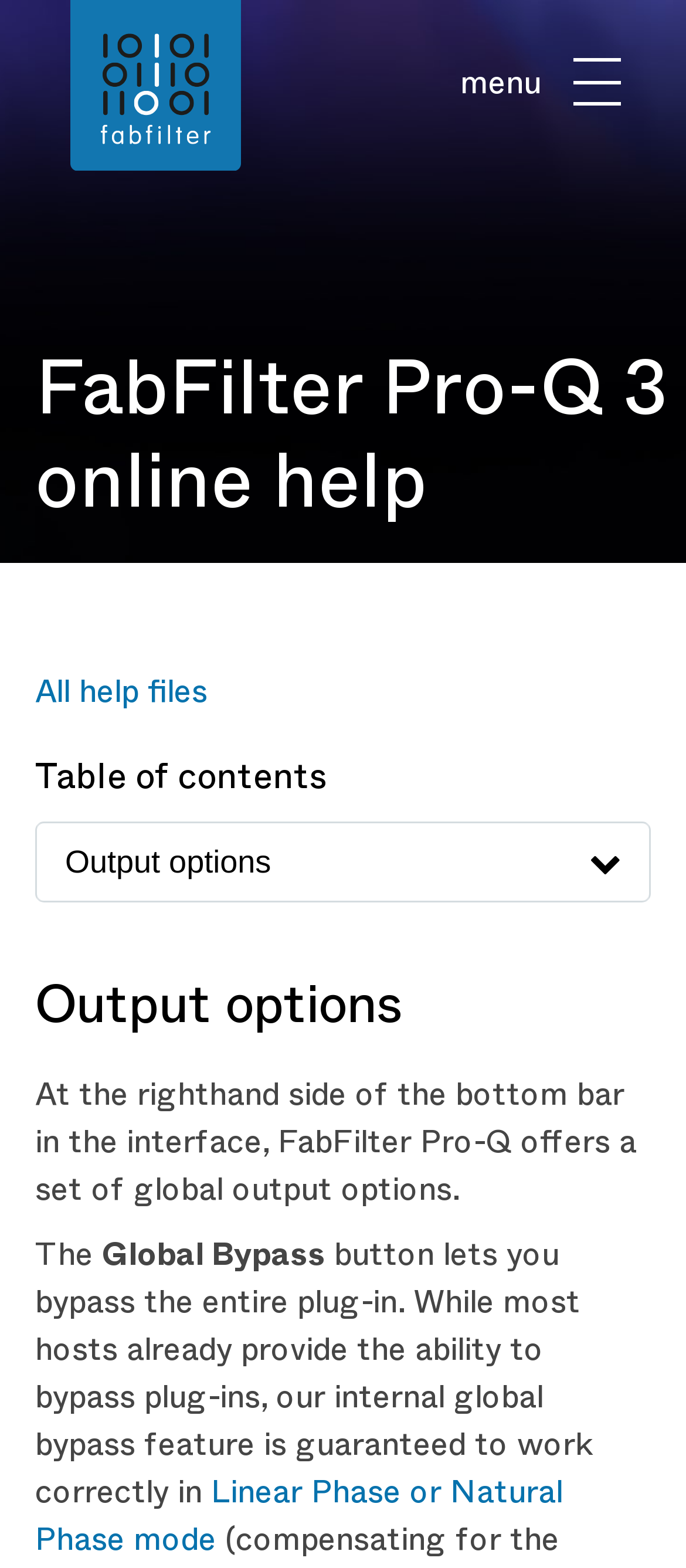What is the purpose of the Global Bypass button?
Can you provide an in-depth and detailed response to the question?

The purpose of the Global Bypass button can be found in the StaticText 'The Global Bypass button lets you bypass the entire plug-in...' which explains its function.